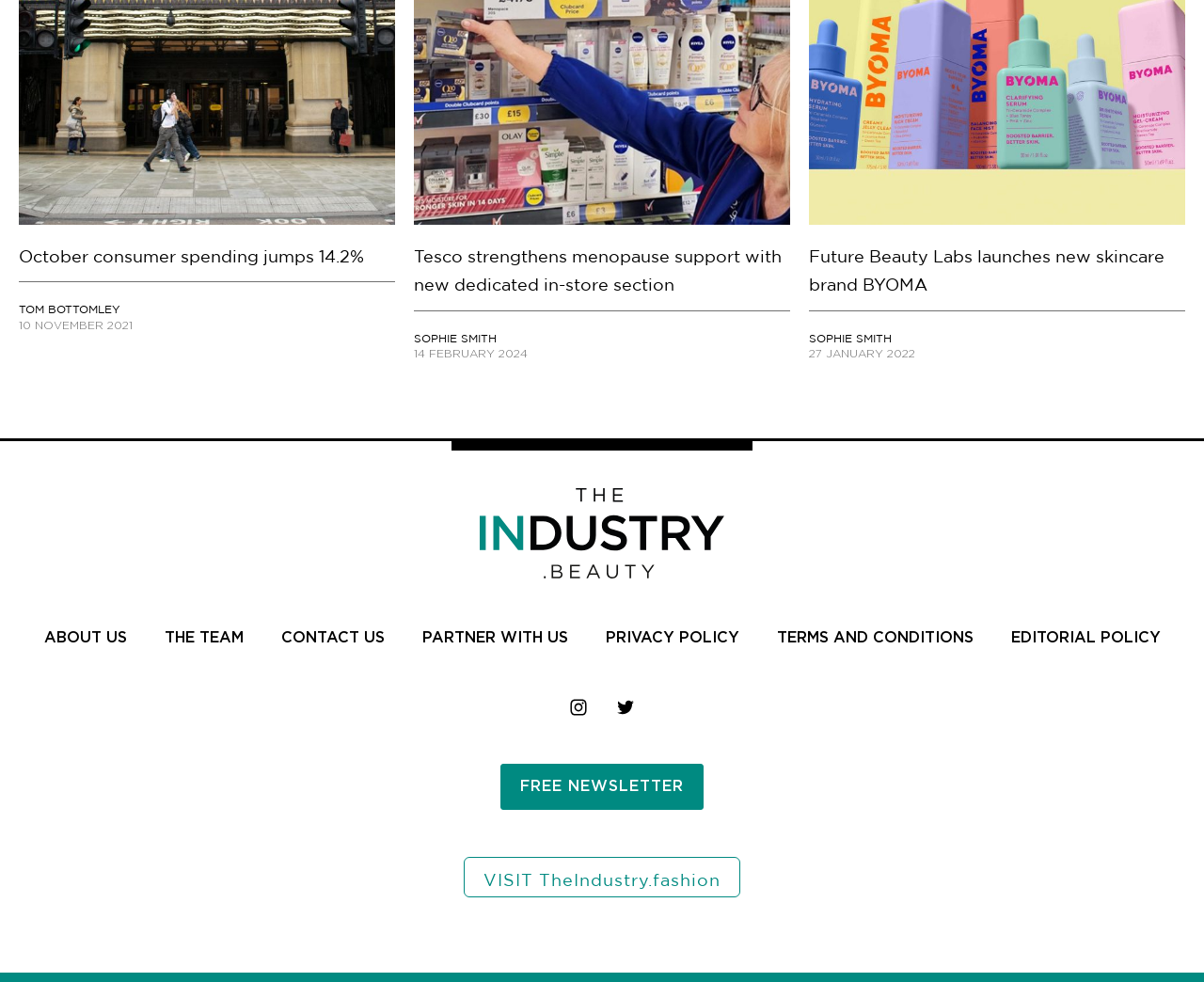How many social media icons are present at the bottom of the page?
Based on the image, answer the question with a single word or brief phrase.

2